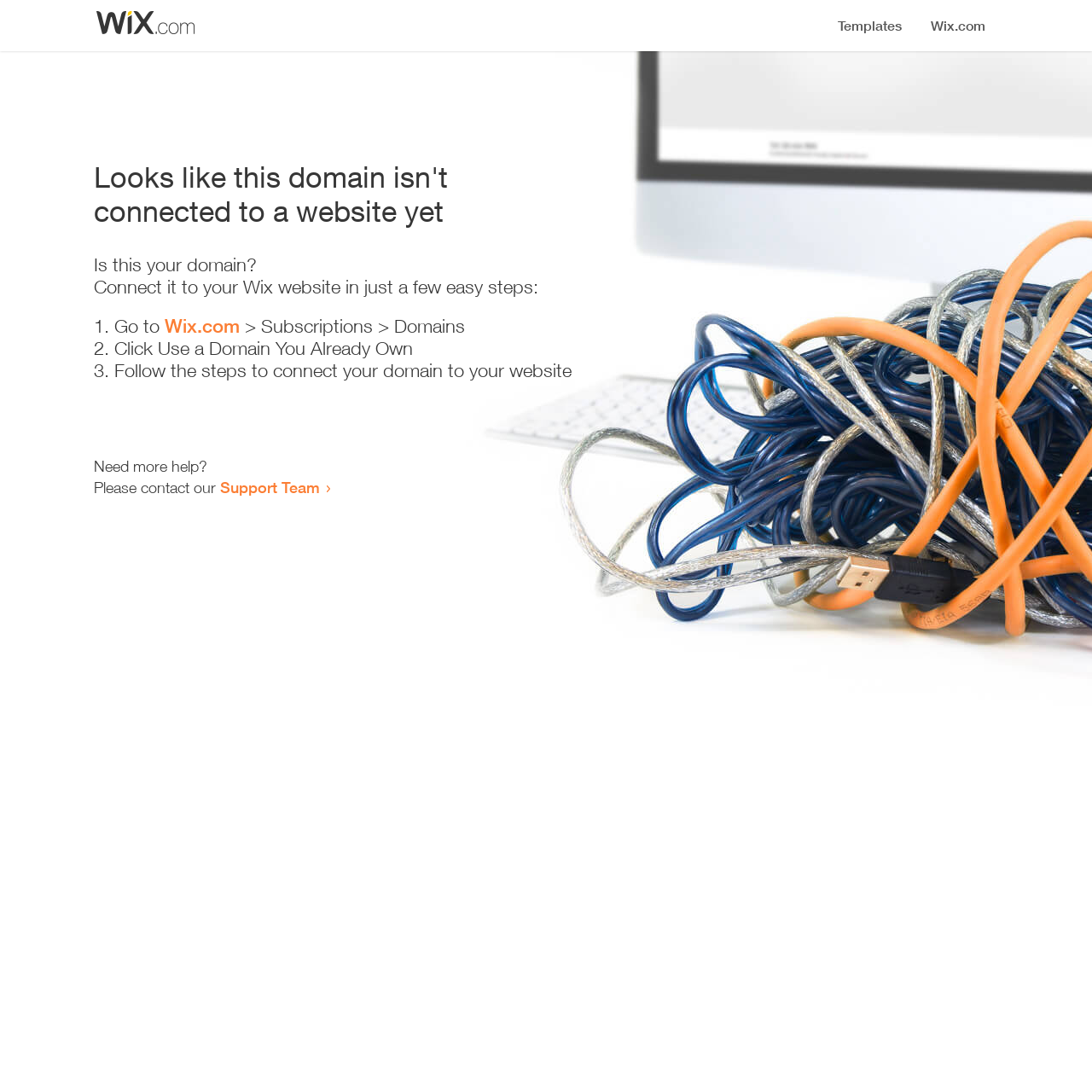Illustrate the webpage thoroughly, mentioning all important details.

The webpage appears to be an error page, indicating that a domain is not connected to a website yet. At the top, there is a small image, likely a logo or icon. Below the image, a prominent heading reads "Looks like this domain isn't connected to a website yet". 

Underneath the heading, a series of instructions are provided to connect the domain to a Wix website. The instructions are divided into three steps, each marked with a numbered list marker (1., 2., and 3.). The first step involves going to Wix.com, followed by navigating to the Subscriptions and Domains section. The second step is to click "Use a Domain You Already Own", and the third step is to follow the instructions to connect the domain to the website.

Below the instructions, there is a message asking if the user needs more help, followed by an invitation to contact the Support Team via a link. The overall layout is simple and easy to follow, with clear headings and concise text guiding the user through the process of connecting their domain to a website.